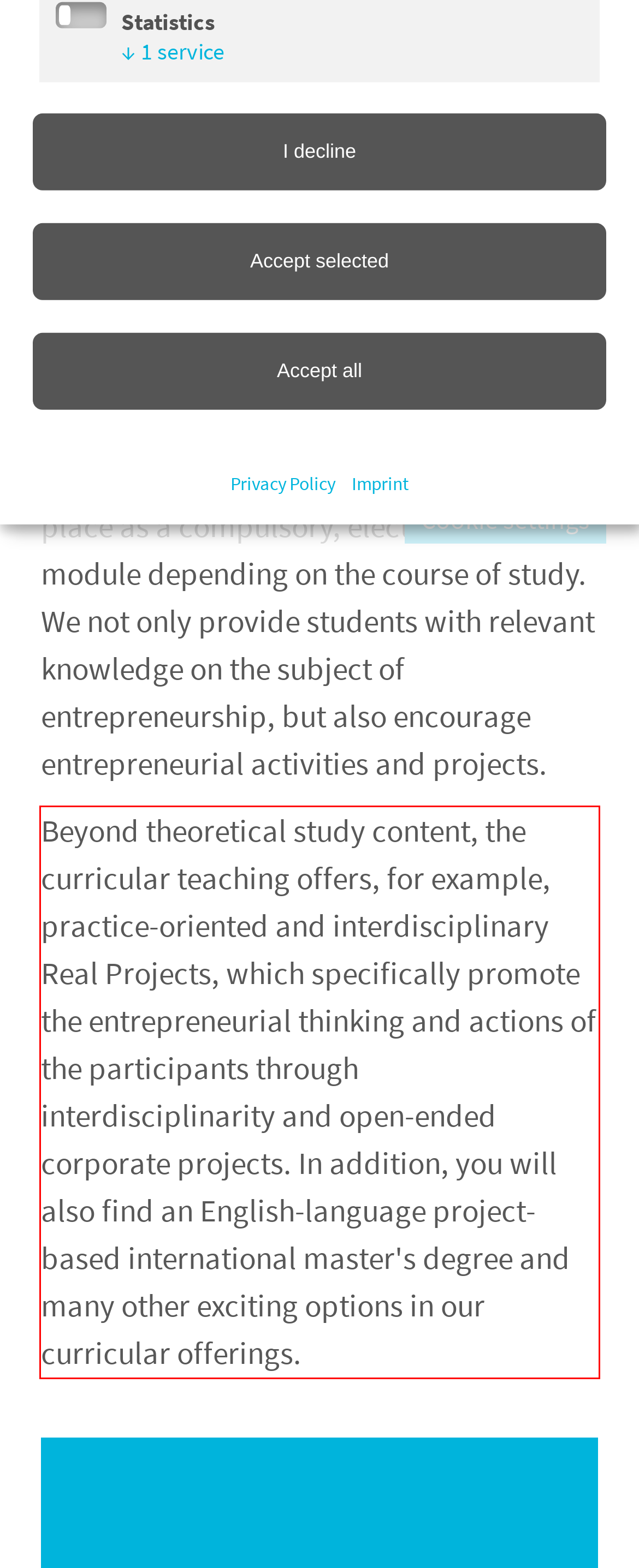Using the provided screenshot of a webpage, recognize and generate the text found within the red rectangle bounding box.

Beyond theoretical study content, the curricular teaching offers, for example, practice-oriented and interdisciplinary Real Projects, which specifically promote the entrepreneurial thinking and actions of the participants through interdisciplinarity and open-ended corporate projects. In addition, you will also find an English-language project-based international master's degree and many other exciting options in our curricular offerings.